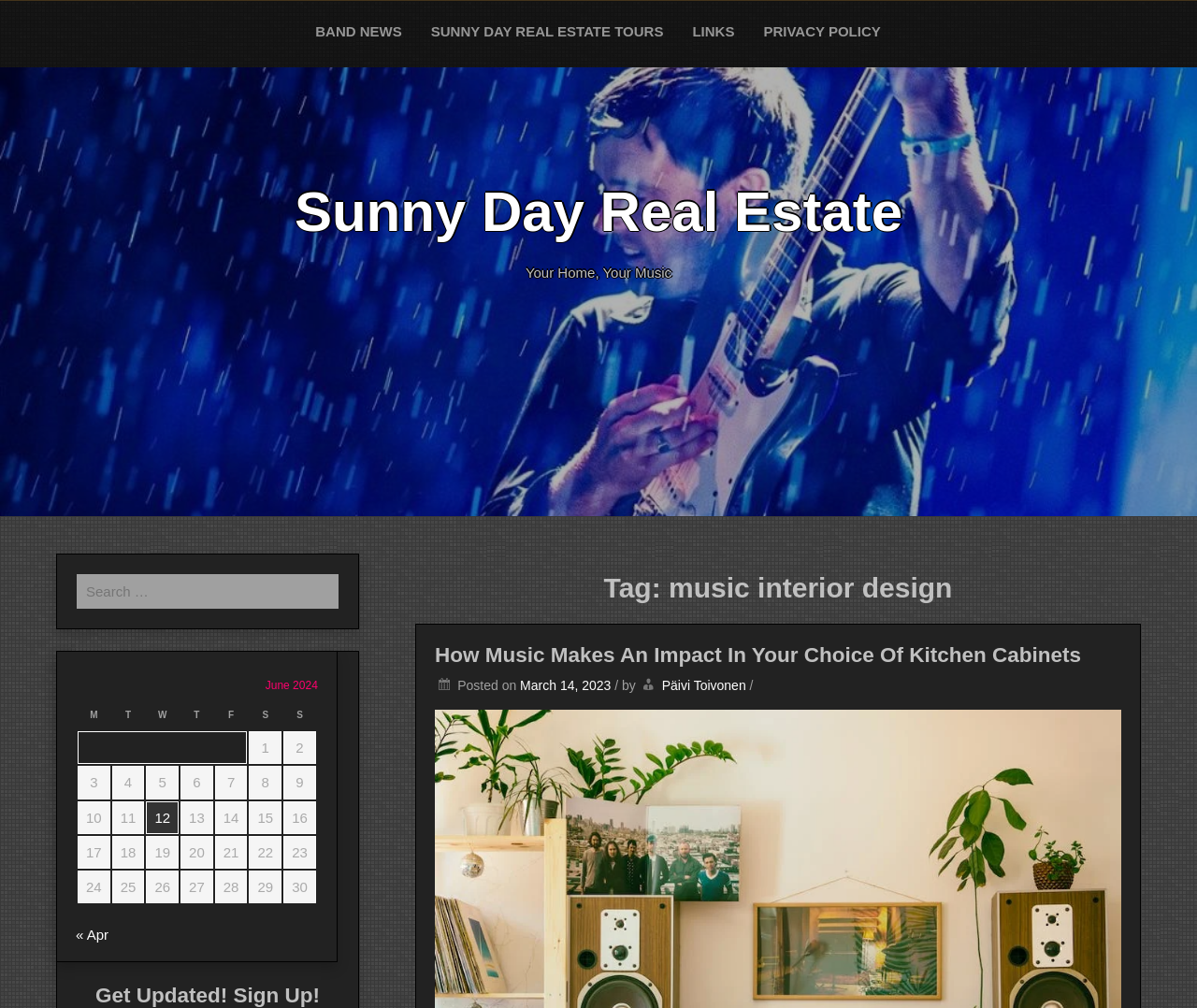Examine the screenshot and answer the question in as much detail as possible: What is the name of the band?

The name of the band can be found in the link 'Sunny Day Real Estate' with bounding box coordinates [0.246, 0.179, 0.754, 0.241] and also in the title of the webpage 'music interior design – Sunny Day Real Estate'.